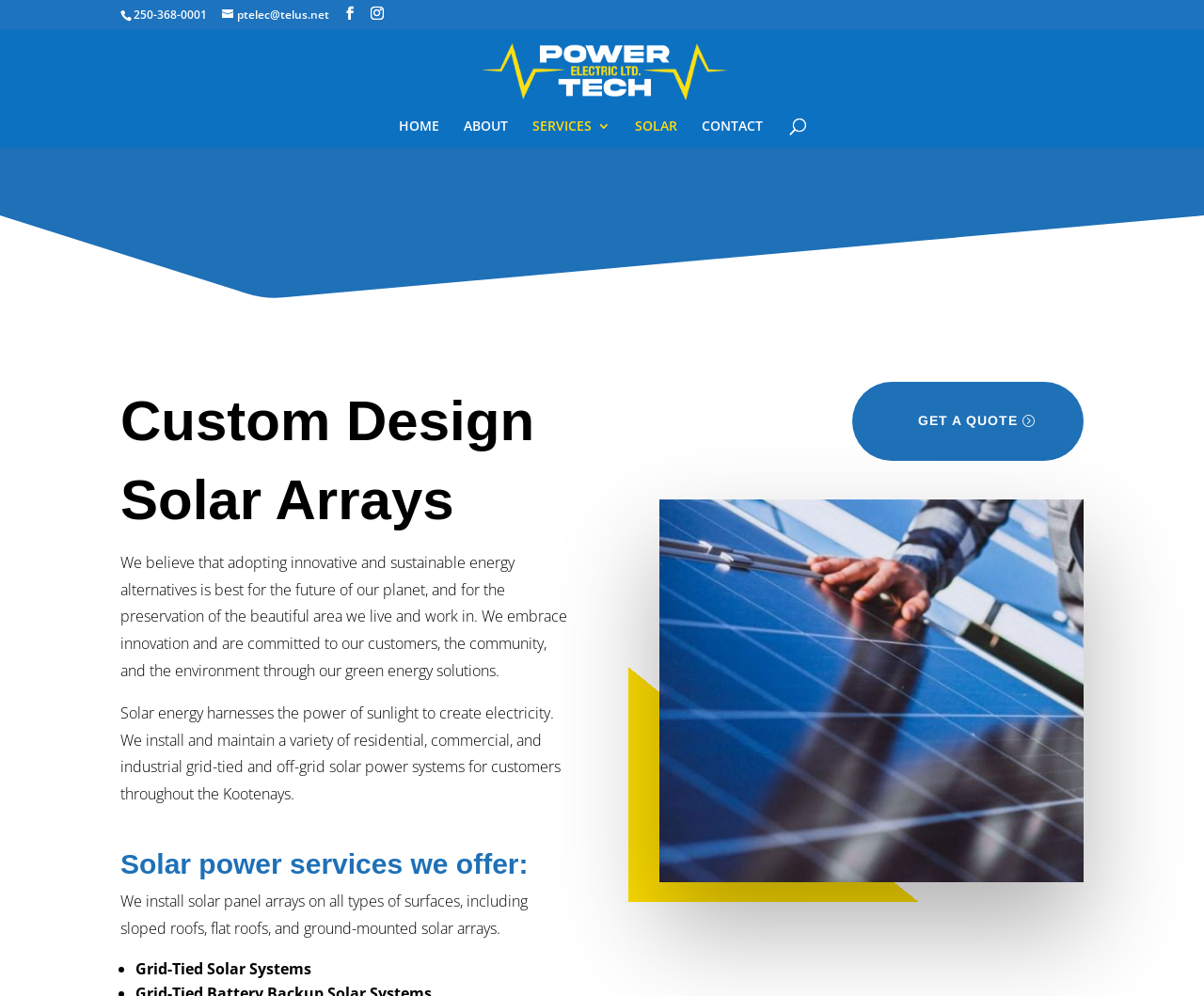Pinpoint the bounding box coordinates of the area that should be clicked to complete the following instruction: "Search for something". The coordinates must be given as four float numbers between 0 and 1, i.e., [left, top, right, bottom].

[0.053, 0.028, 0.953, 0.03]